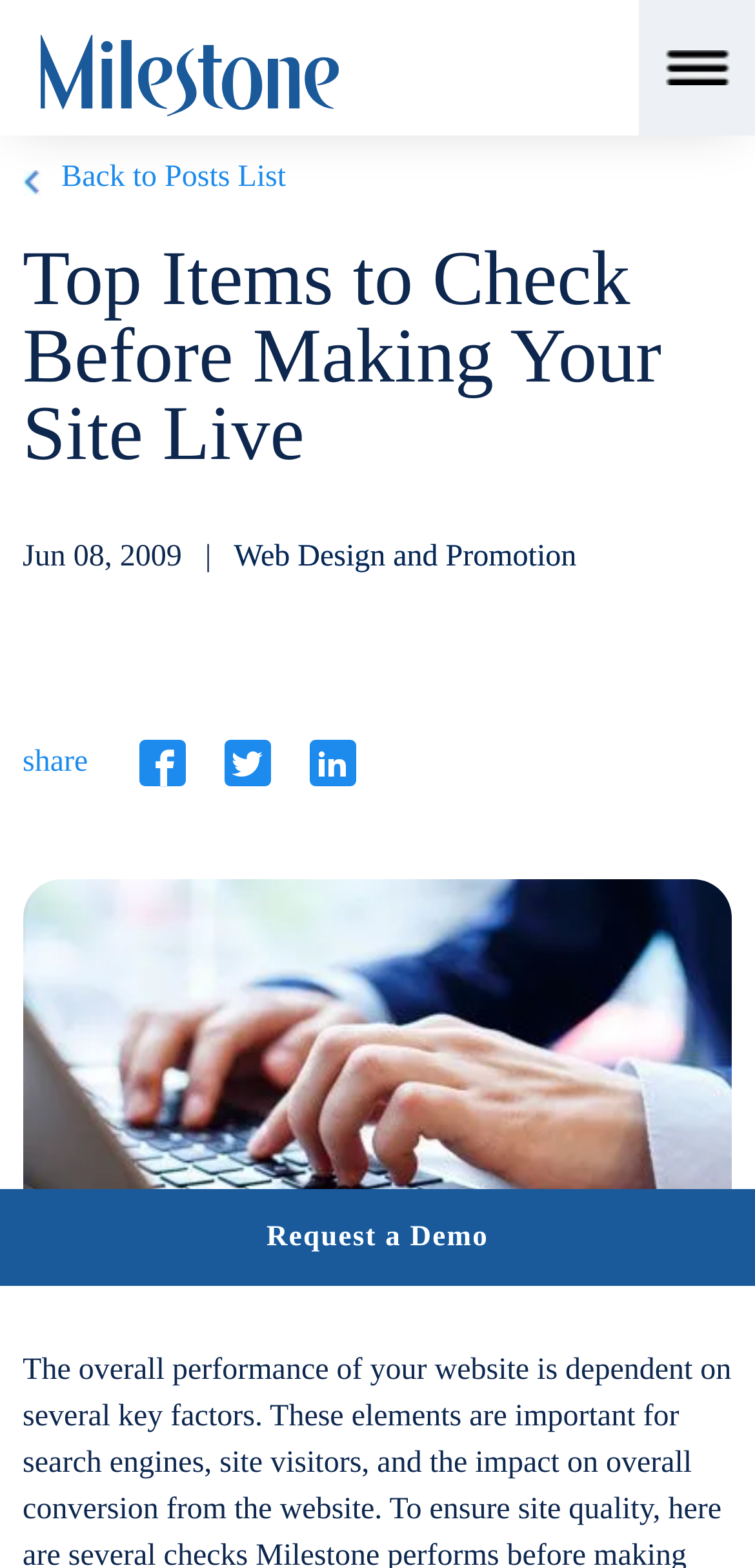Provide a single word or phrase answer to the question: 
What is the company name?

Milestone Inc.